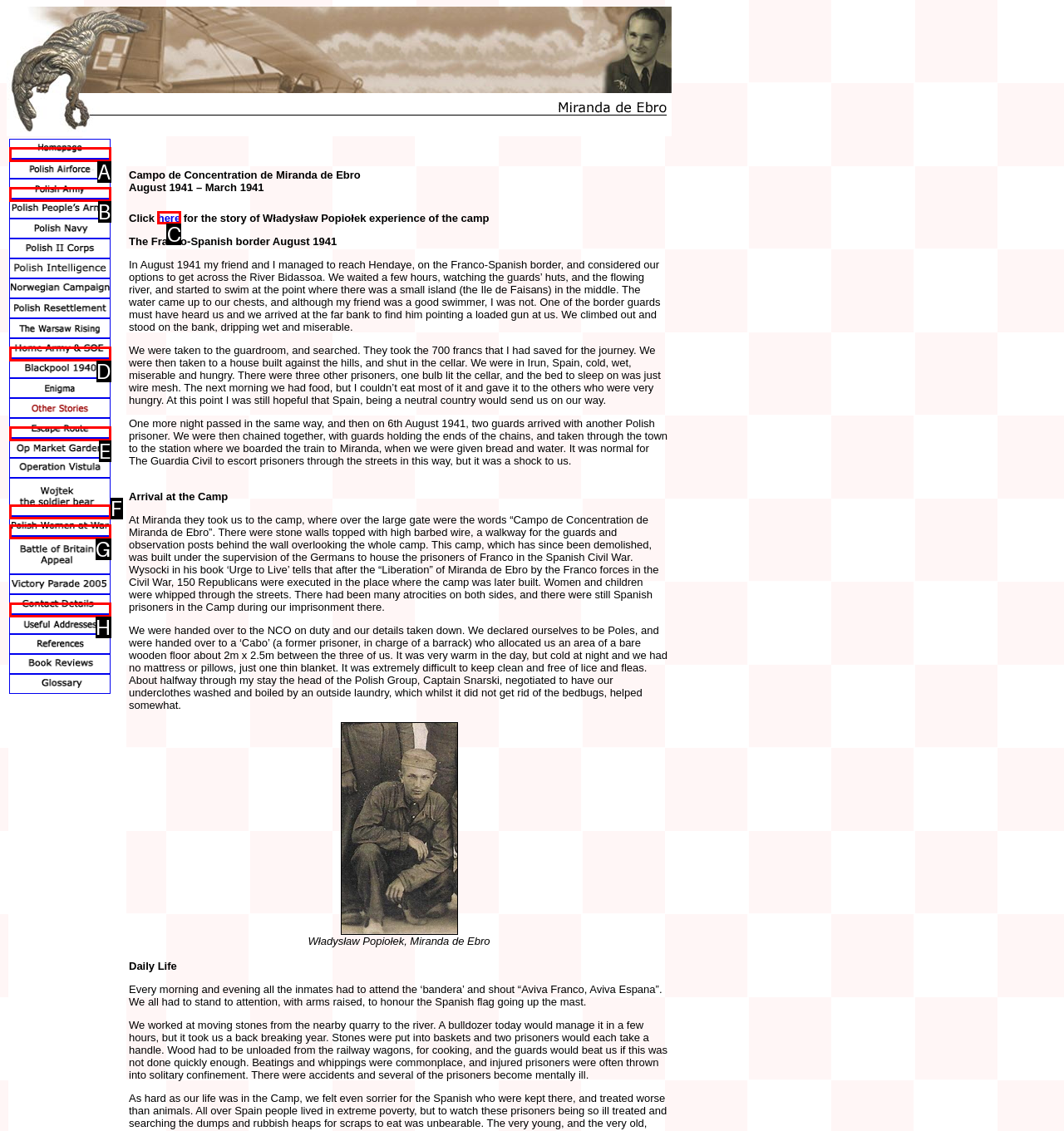Choose the HTML element that needs to be clicked for the given task: Click on the link 'here' Respond by giving the letter of the chosen option.

C